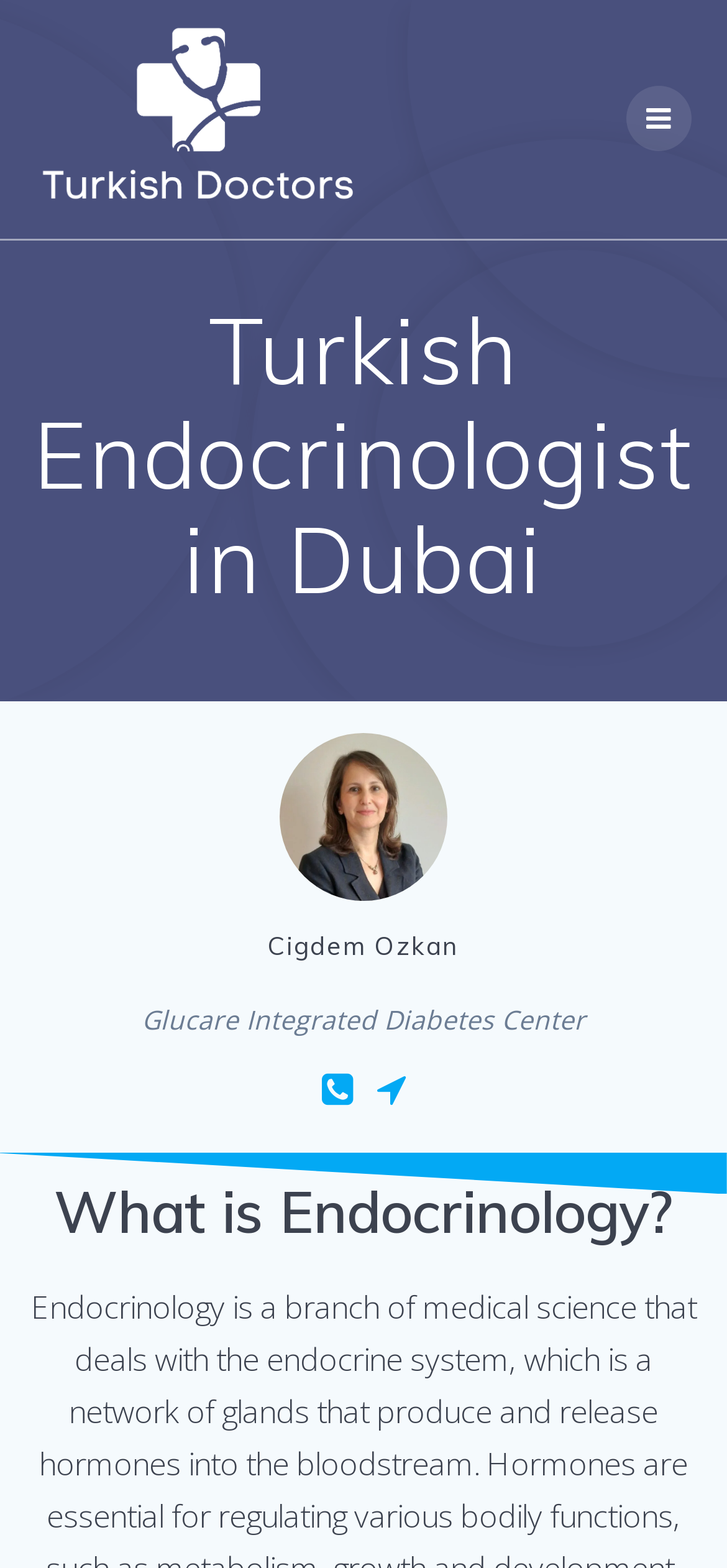What is the name of the center where Cigdem Ozkan works?
From the screenshot, supply a one-word or short-phrase answer.

Glucare Integrated Diabetes Center